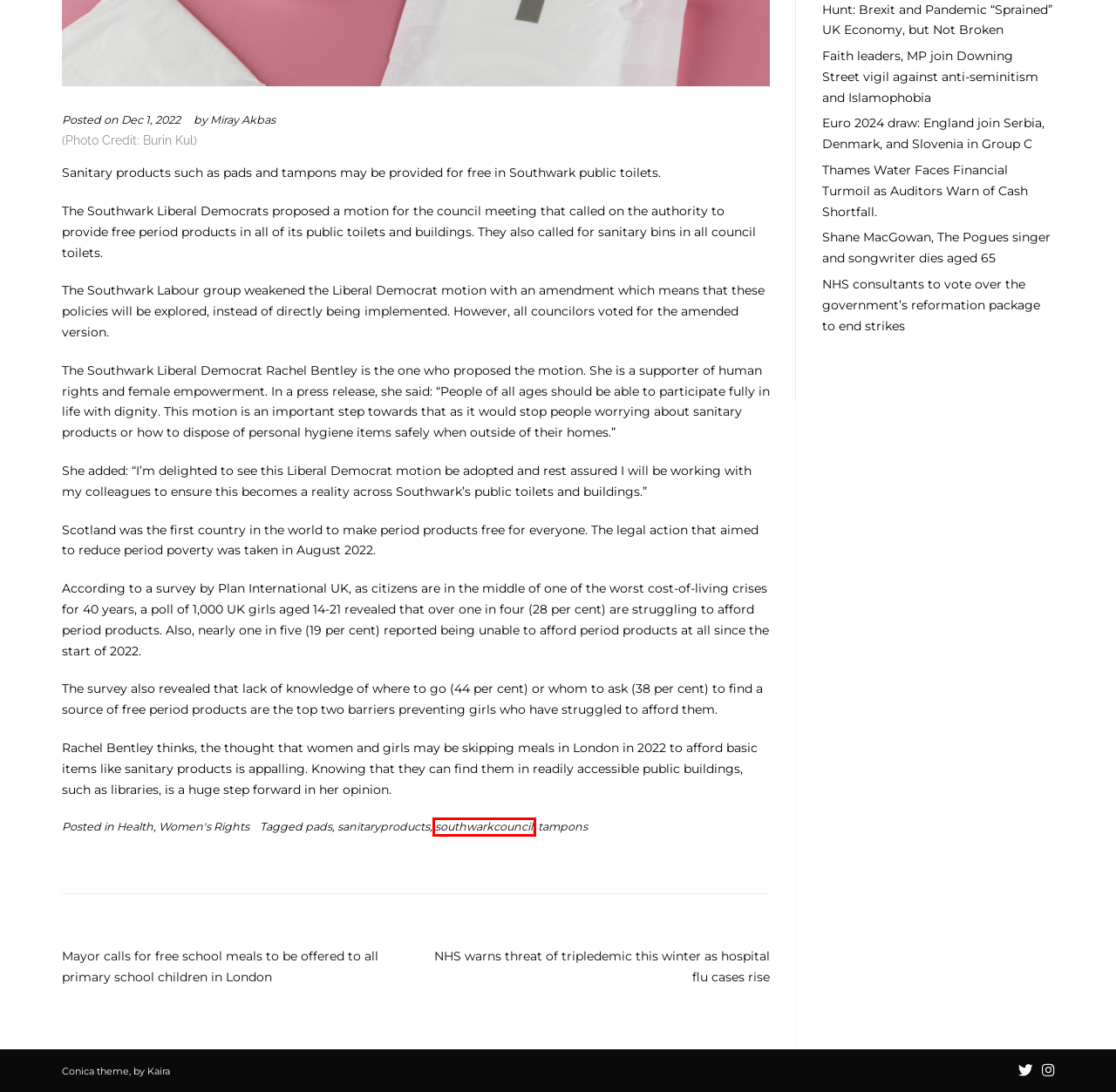Observe the provided screenshot of a webpage with a red bounding box around a specific UI element. Choose the webpage description that best fits the new webpage after you click on the highlighted element. These are your options:
A. sanitaryproducts – Raven News
B. Shane MacGowan, The Pogues singer and songwriter dies aged 65 – Raven News
C. pads – Raven News
D. Women’s Rights – Raven News
E. southwarkcouncil – Raven News
F. tampons – Raven News
G. Hunt: Brexit and Pandemic “Sprained” UK Economy, but Not Broken – Raven News
H. Euro 2024 draw: England join Serbia, Denmark, and Slovenia in Group C – Raven News

E